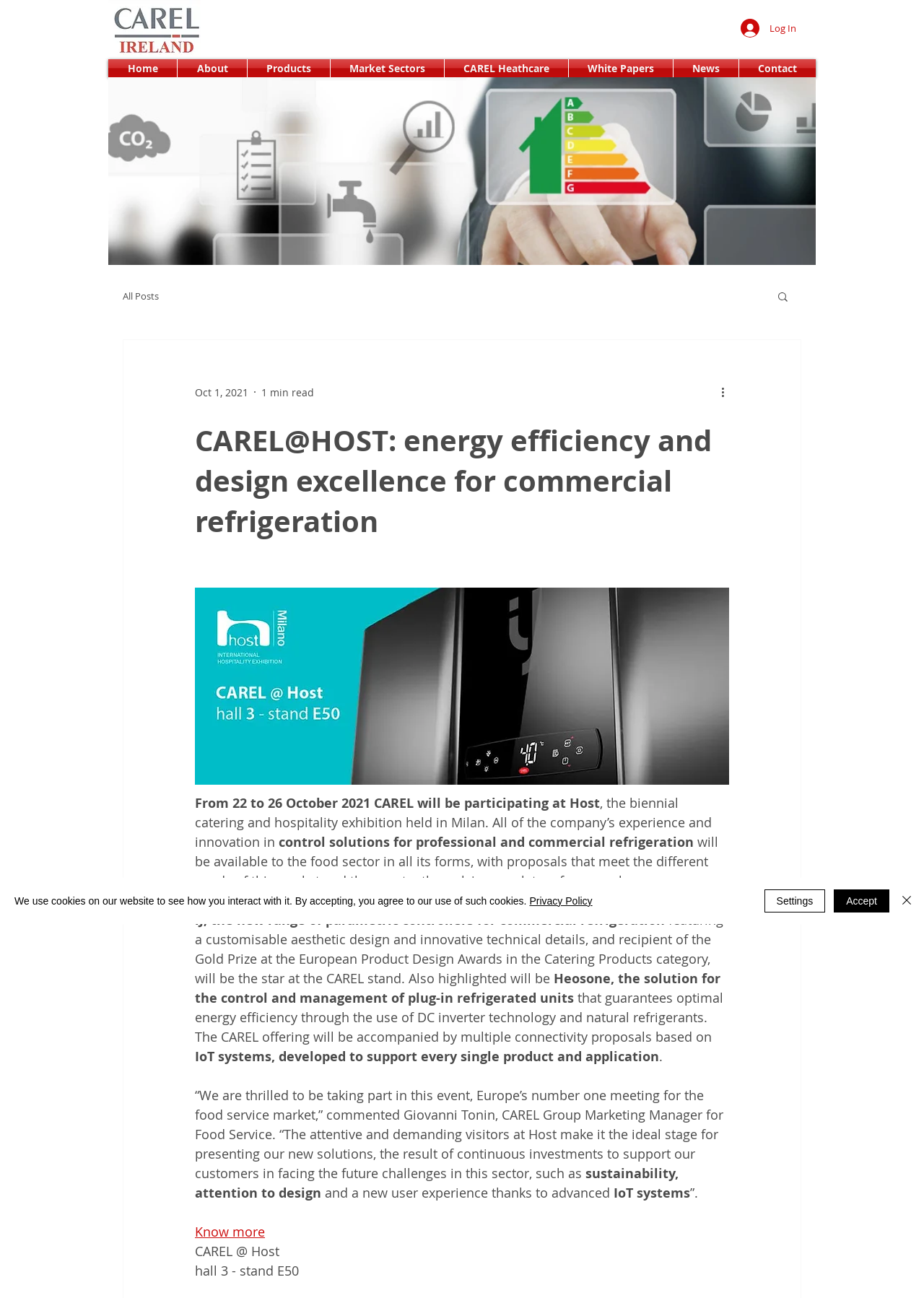Using the details in the image, give a detailed response to the question below:
What is the solution for the control and management of plug-in refrigerated units?

According to the webpage, Heosone is the solution for the control and management of plug-in refrigerated units that guarantees optimal energy efficiency through the use of DC inverter technology and natural refrigerants.